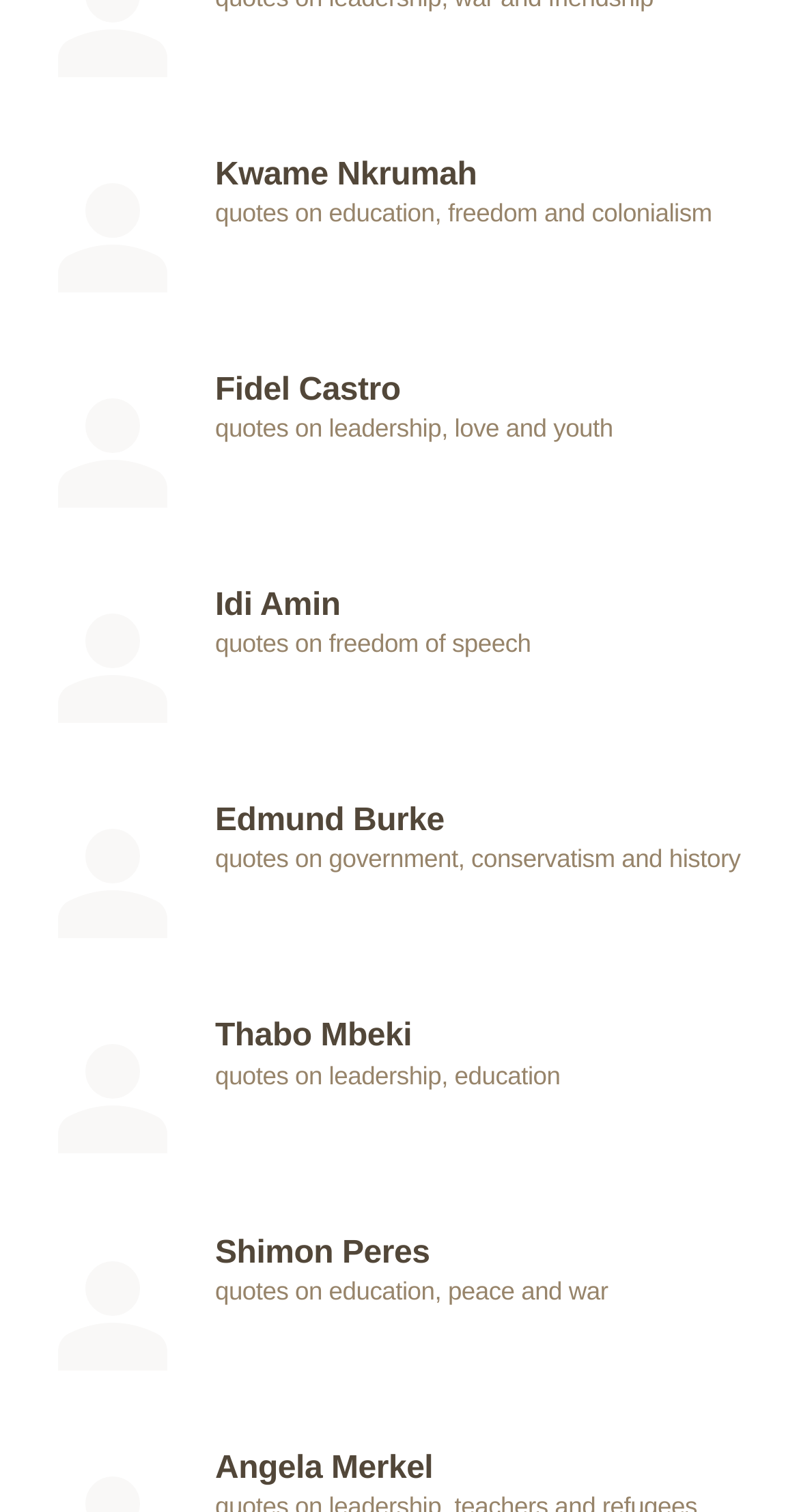What is the topic of the quote by Edmund Burke?
Provide a short answer using one word or a brief phrase based on the image.

government, conservatism and history